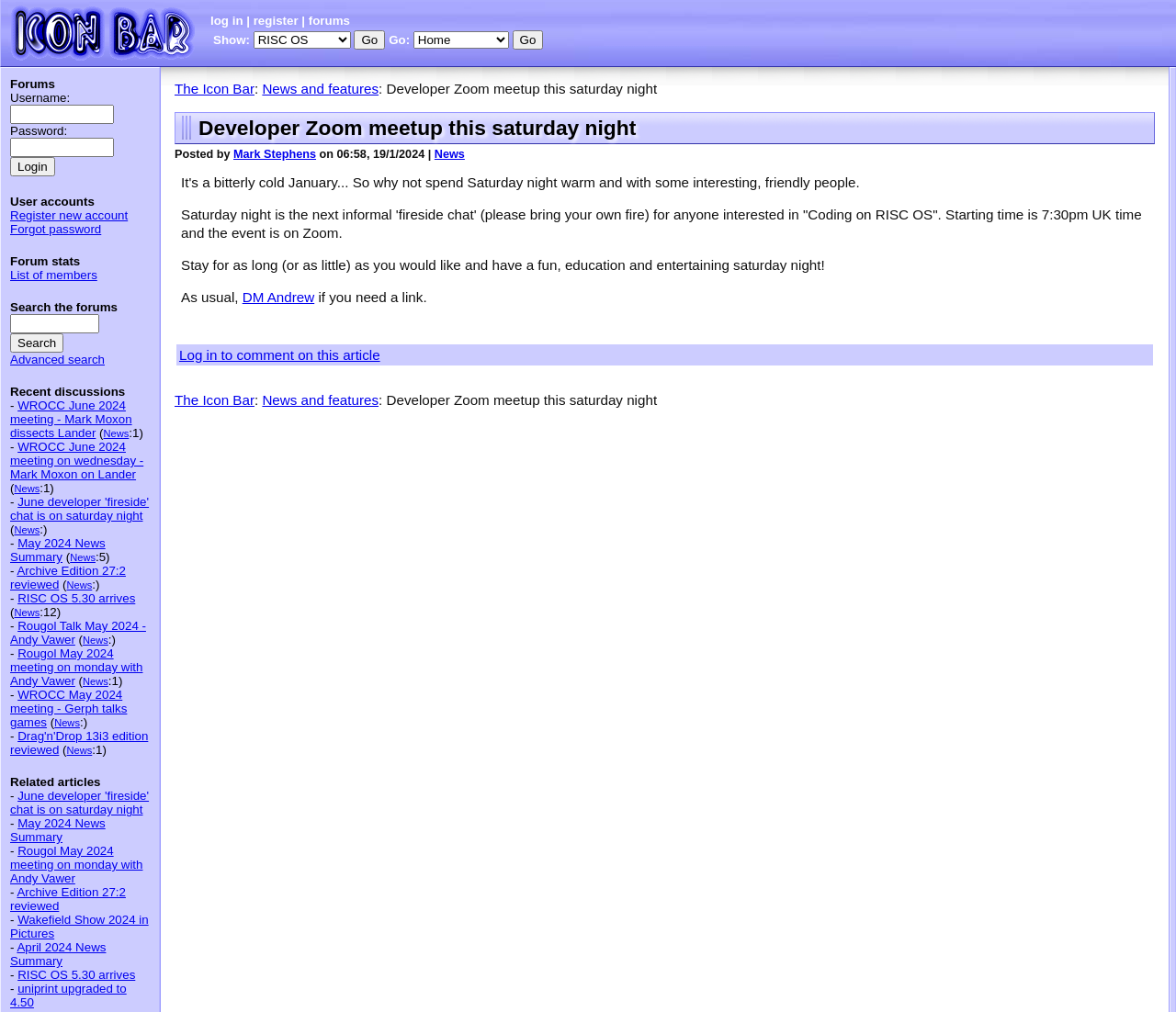Construct a comprehensive description capturing every detail on the webpage.

The webpage is titled "The Icon Bar: Developer Zoom meetup this Saturday night". At the top, there is a row with a grid cell containing a welcome message "Welcome to The Icon Bar!" and a link to log in, register, or access forums. Below this, there is a layout table with multiple rows, each containing various elements.

In the first row, there are two layout table cells. The first cell contains a link to "Welcome to The Icon Bar!" with an associated image. The second cell has links to log in, register, and forums, along with a dropdown menu to show or hide RISC OS Go and a "Go" button.

The second row contains a layout table cell with a username and password input field, a "Login" button, and links to register a new account and forgot password.

The third row has a layout table cell with a link to "List of members" and forum statistics.

The fourth row contains a layout table cell with a search bar, a "Search" button, and a link to "Advanced search".

The fifth row is the longest, spanning almost the entire height of the page. It contains a layout table cell with a list of recent discussions, each with a link to the topic, a news label, and a colon followed by a number in parentheses. The topics include "WROCC June 2024 meeting - Mark Moxon dissects Lander", "June developer 'fireside' chat is on Saturday night", "May 2024 News Summary", and several others.

Throughout the page, there are multiple links, buttons, and input fields, indicating that the webpage is a forum or community platform with various features and functionalities.